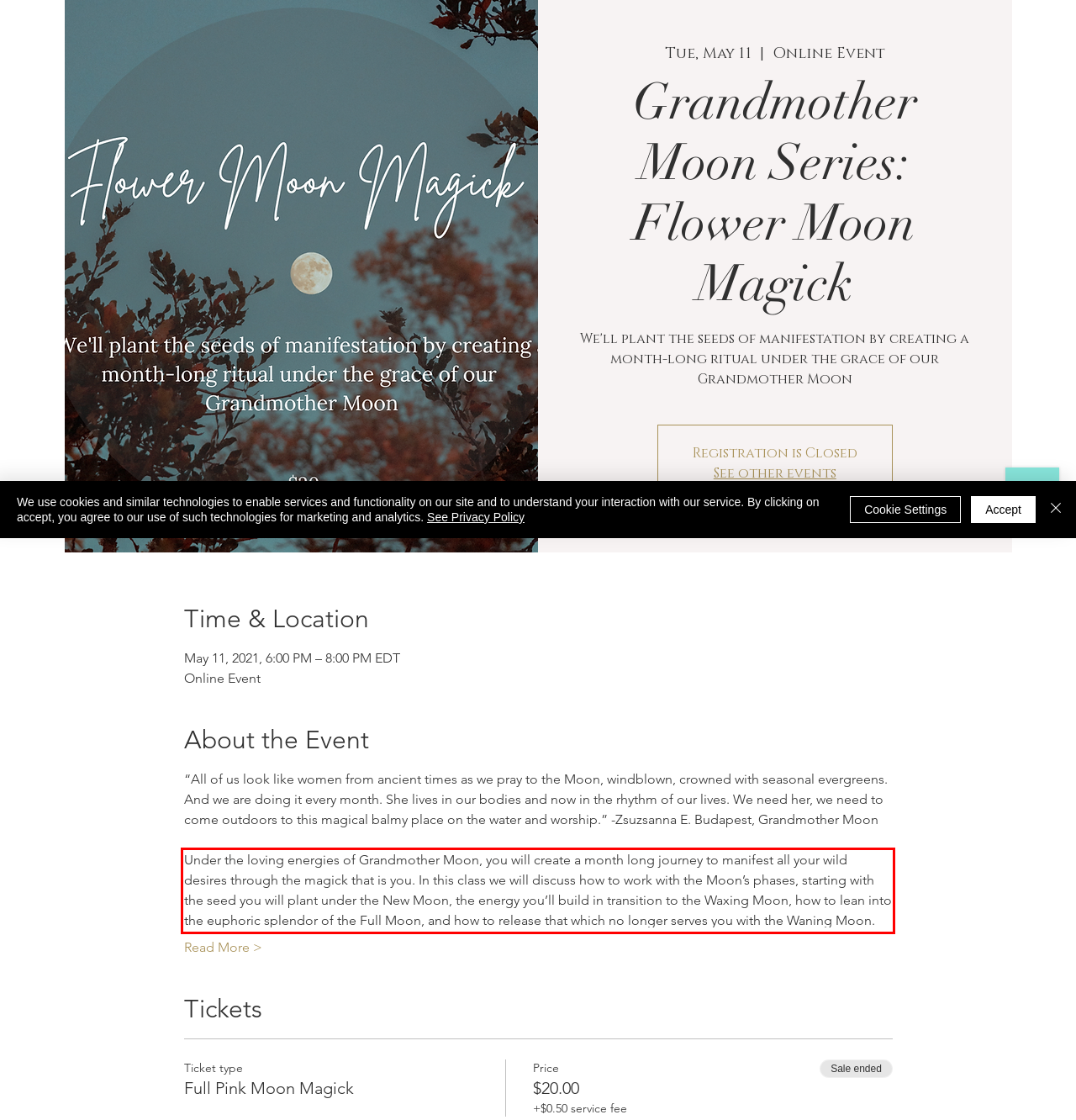Using the provided webpage screenshot, identify and read the text within the red rectangle bounding box.

Under the loving energies of Grandmother Moon, you will create a month long journey to manifest all your wild desires through the magick that is you. In this class we will discuss how to work with the Moon’s phases, starting with the seed you will plant under the New Moon, the energy you’ll build in transition to the Waxing Moon, how to lean into the euphoric splendor of the Full Moon, and how to release that which no longer serves you with the Waning Moon.